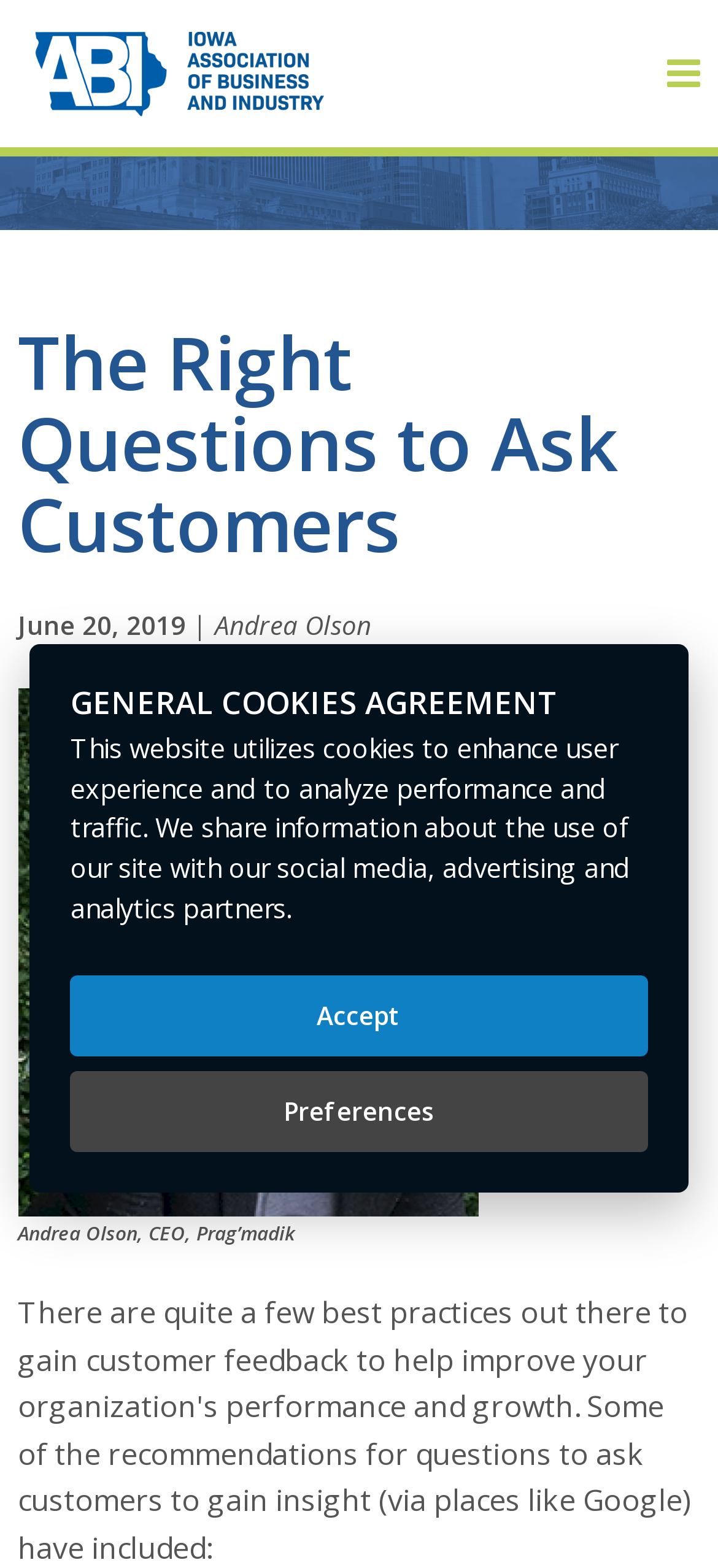Could you provide the bounding box coordinates for the portion of the screen to click to complete this instruction: "Click the Member Login button"?

[0.334, 0.028, 0.78, 0.061]